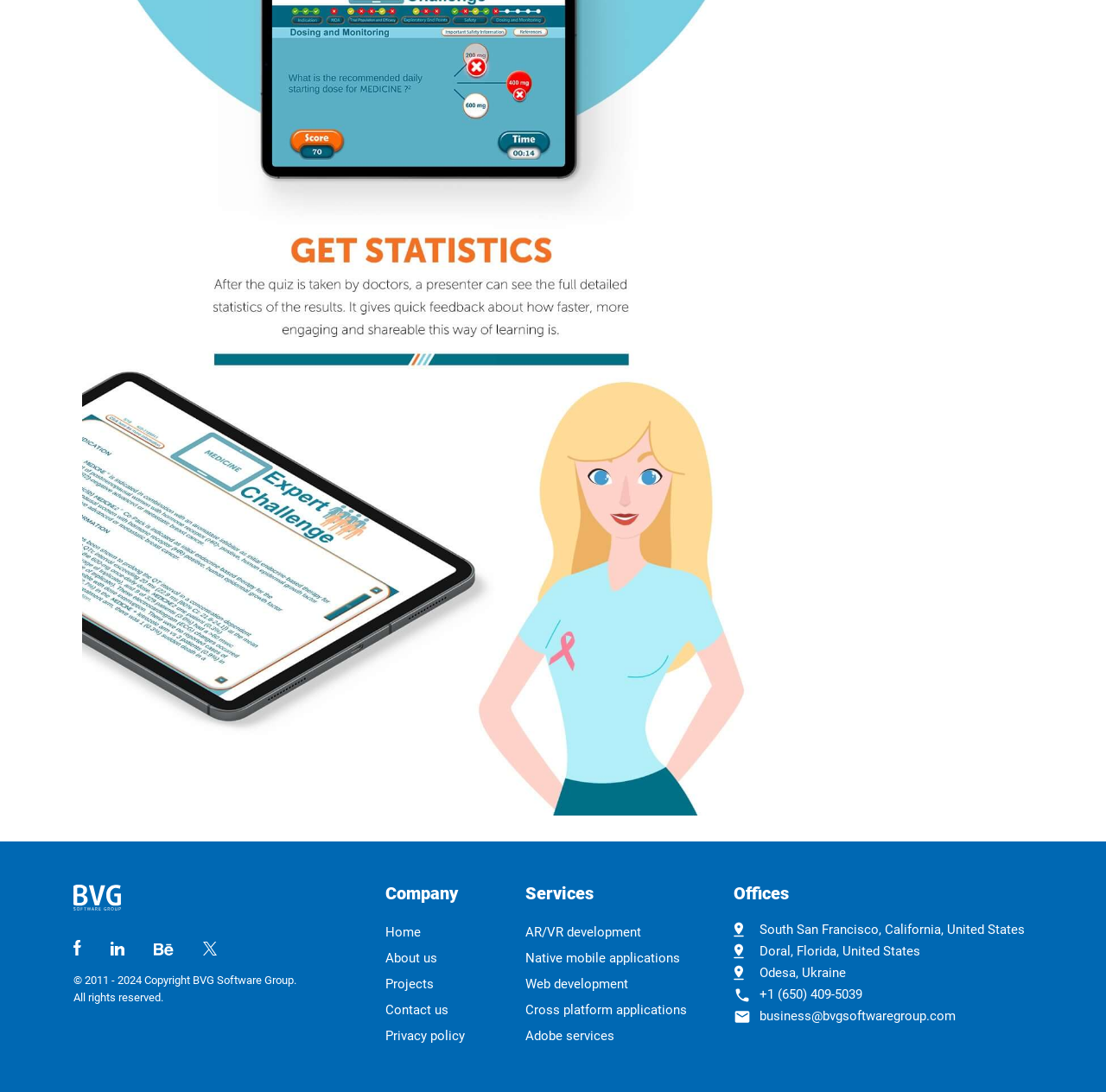Highlight the bounding box coordinates of the element you need to click to perform the following instruction: "Contact us through email."

[0.687, 0.923, 0.864, 0.938]